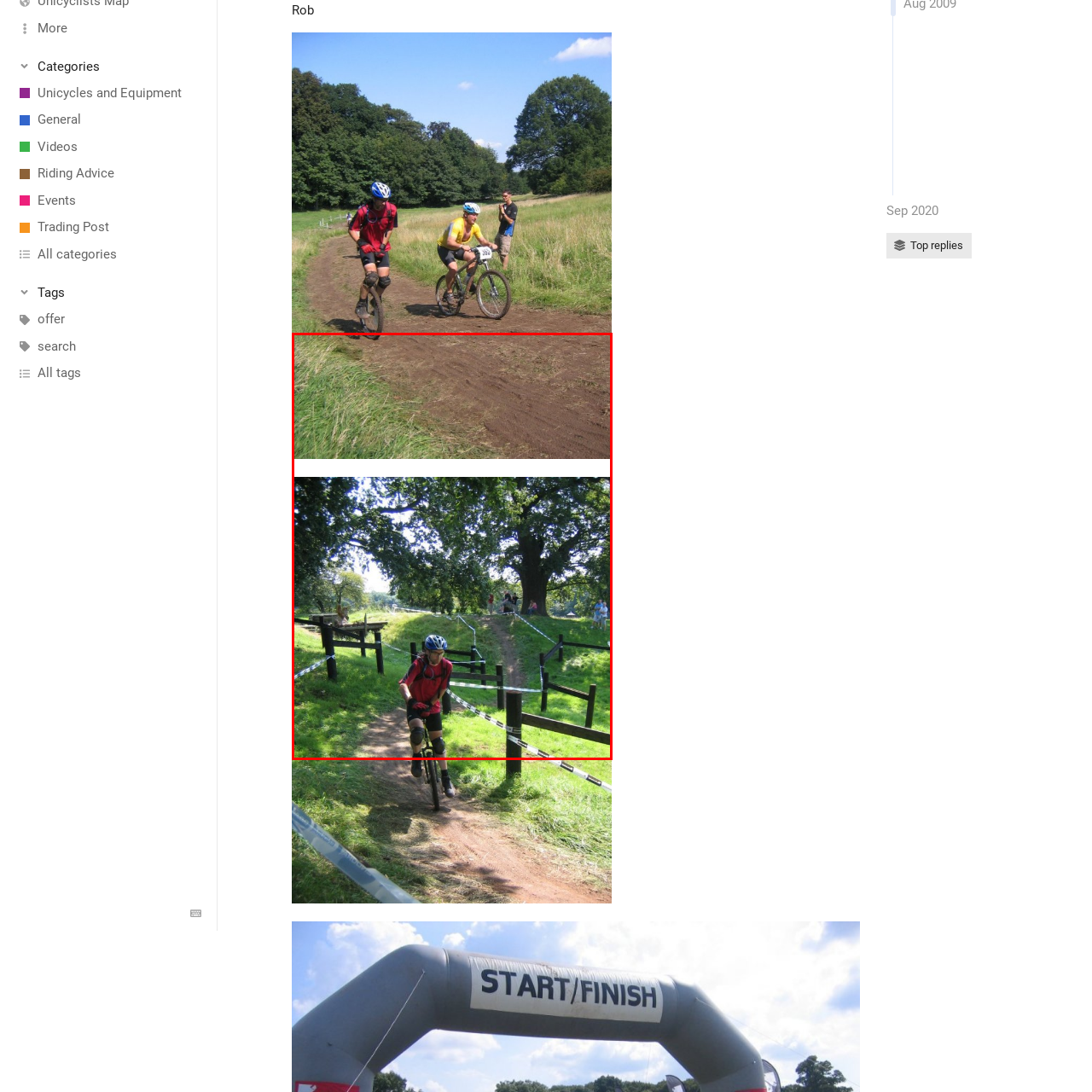Describe in detail the image that is highlighted by the red bounding box.

The image shows a vibrant outdoor scene capturing a mountain biker navigating a dirt trail surrounded by lush greenery. The biker, dressed in a bright red shirt and wearing protective gear including a helmet and knee pads, is positioned slightly to the right of the frame, with a focused expression as they maneuver through the winding path. In the background, trees provide a natural canopy, with shafts of sunlight filtering through the leaves, enhancing the sense of a sunny day. 

The trail is lined with wooden posts and barriers, indicating a well-maintained biking route. Further up the path, other riders and pedestrians can be seen enjoying the outdoors, contributing to the lively atmosphere of the scene. This moment encapsulates the thrill of mountain biking in a beautiful, natural setting, celebrating both the adventure of the sport and the enjoyment of the environment.